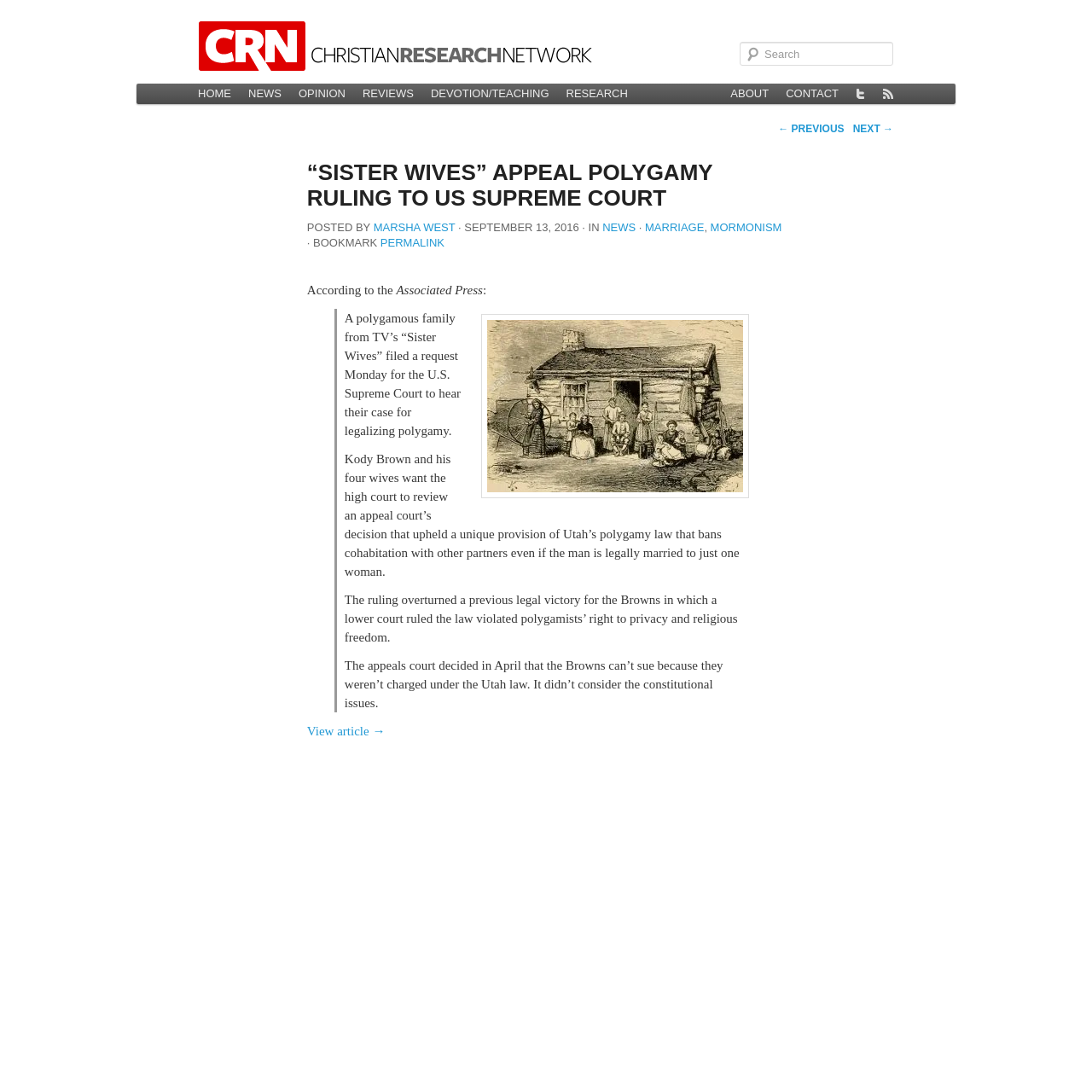Provide the text content of the webpage's main heading.

“SISTER WIVES” APPEAL POLYGAMY RULING TO US SUPREME COURT